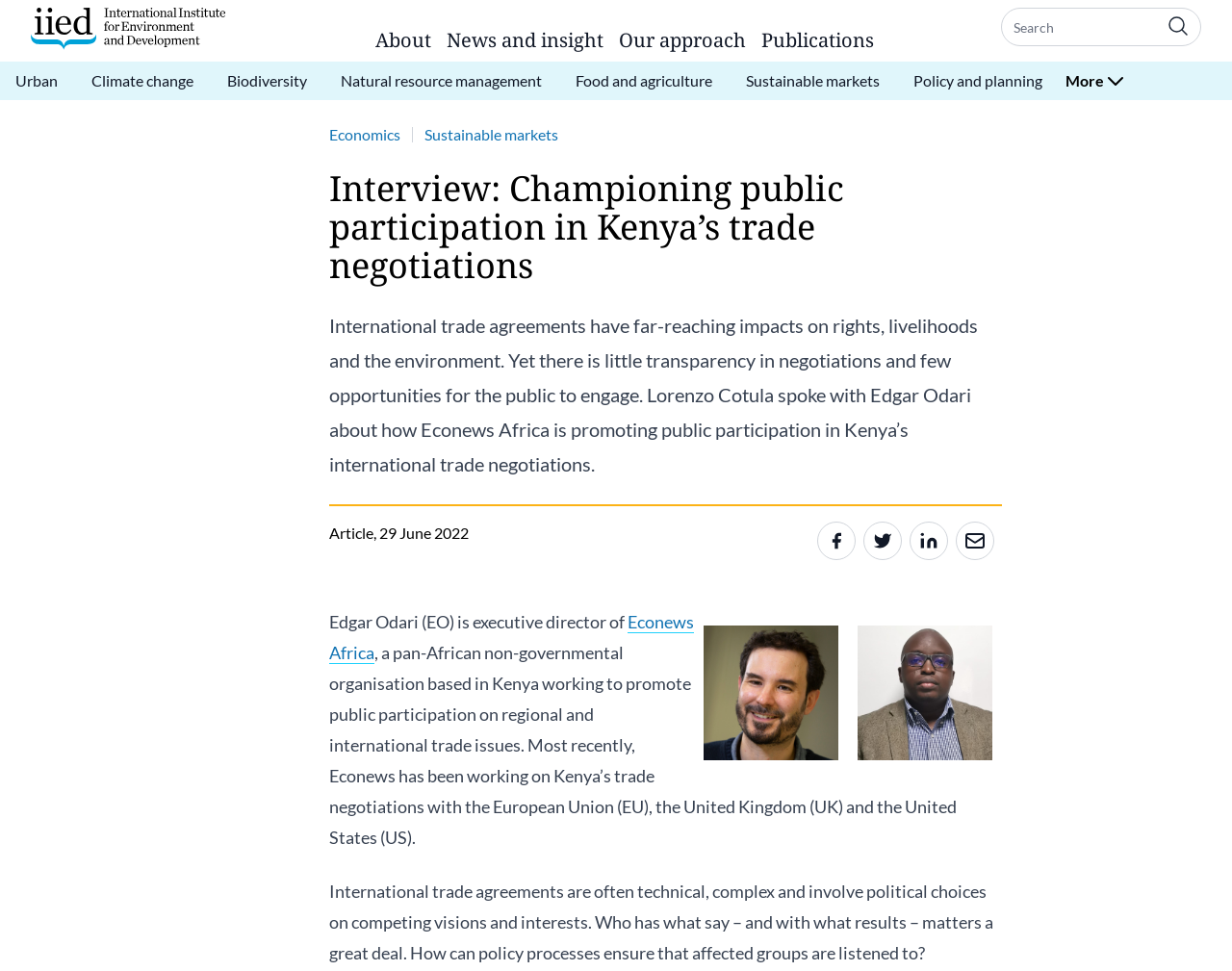Locate the bounding box coordinates of the clickable element to fulfill the following instruction: "Go to blog home". Provide the coordinates as four float numbers between 0 and 1 in the format [left, top, right, bottom].

None